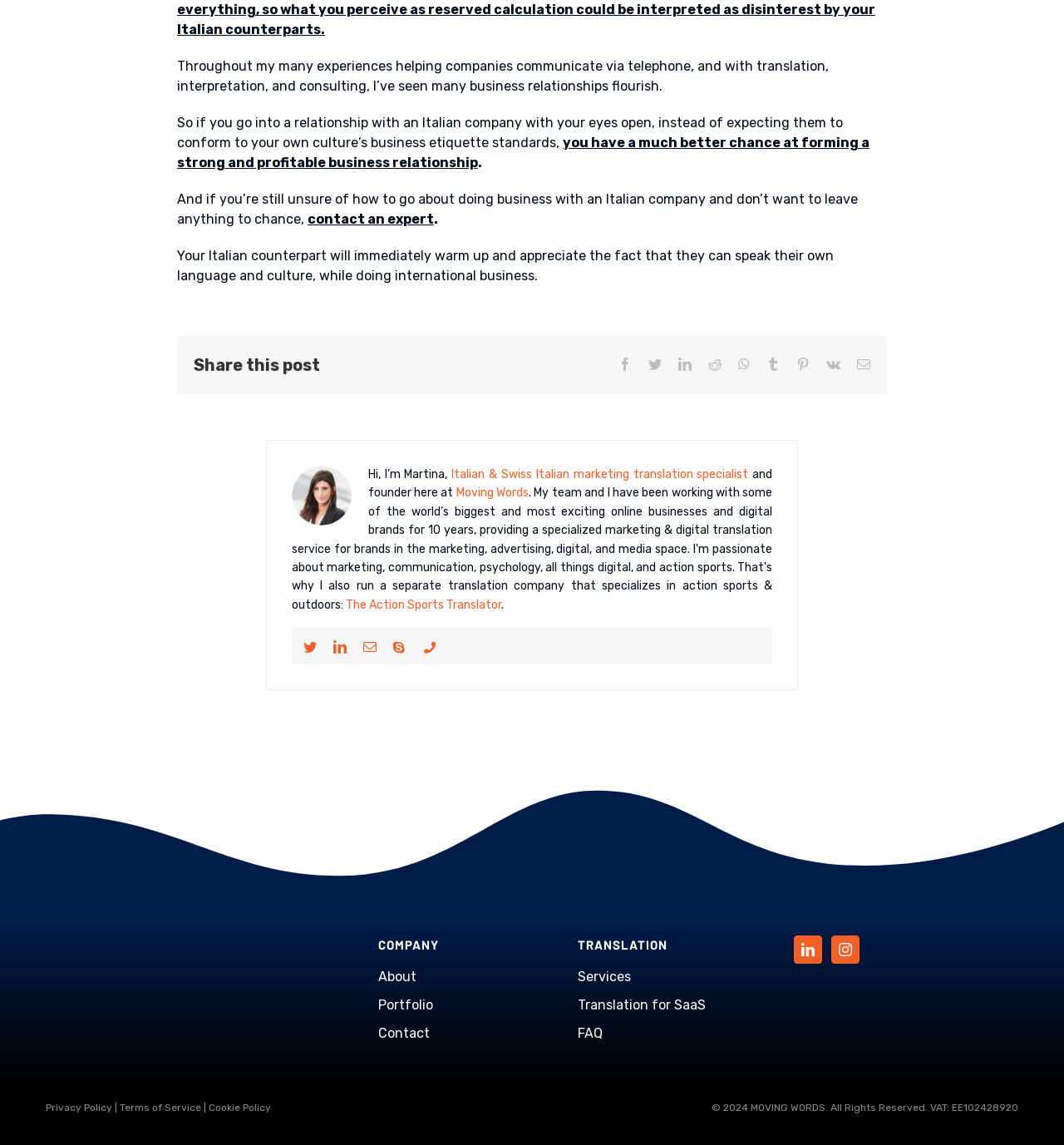Pinpoint the bounding box coordinates of the clickable element needed to complete the instruction: "Contact an expert". The coordinates should be provided as four float numbers between 0 and 1: [left, top, right, bottom].

[0.289, 0.184, 0.408, 0.198]